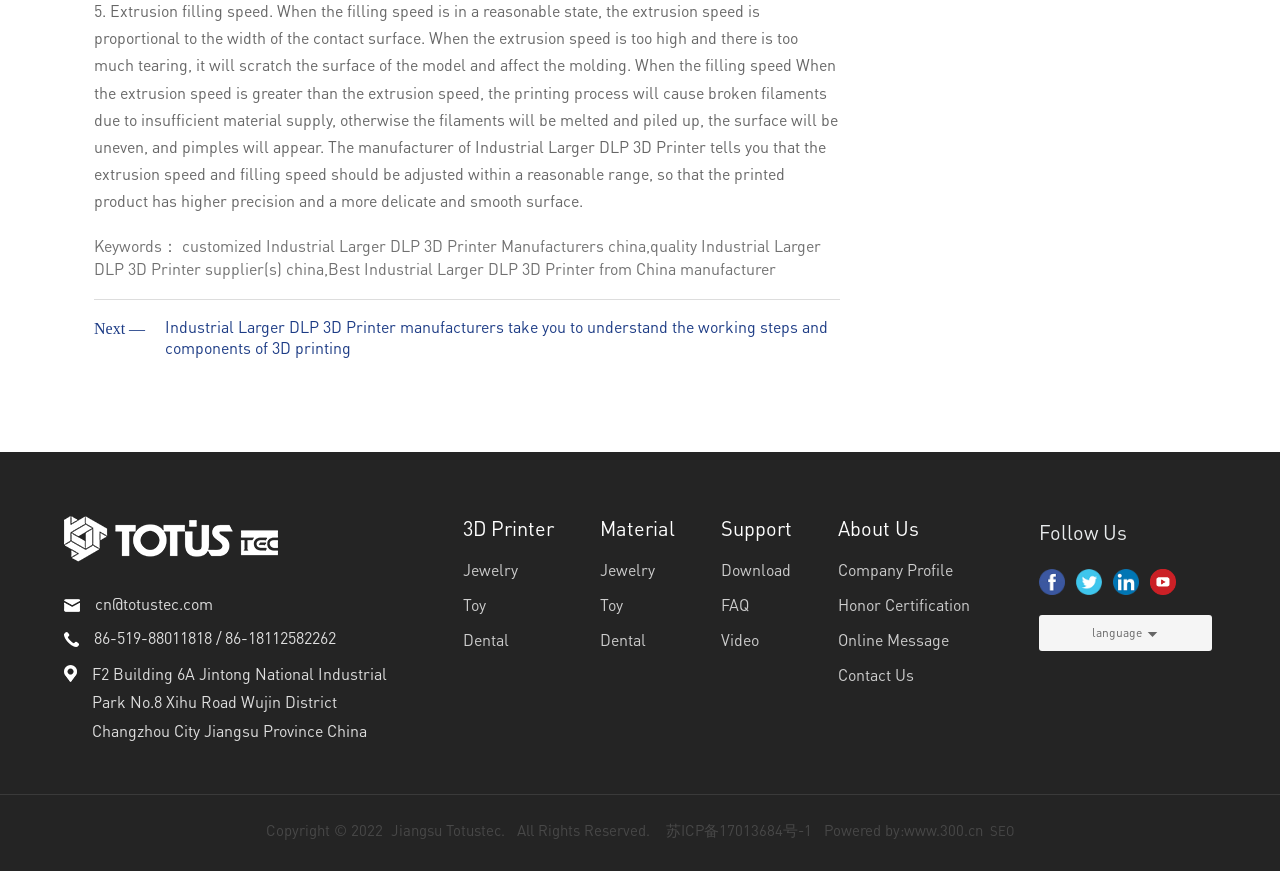Locate the bounding box of the UI element with the following description: "About Us".

[0.655, 0.592, 0.758, 0.62]